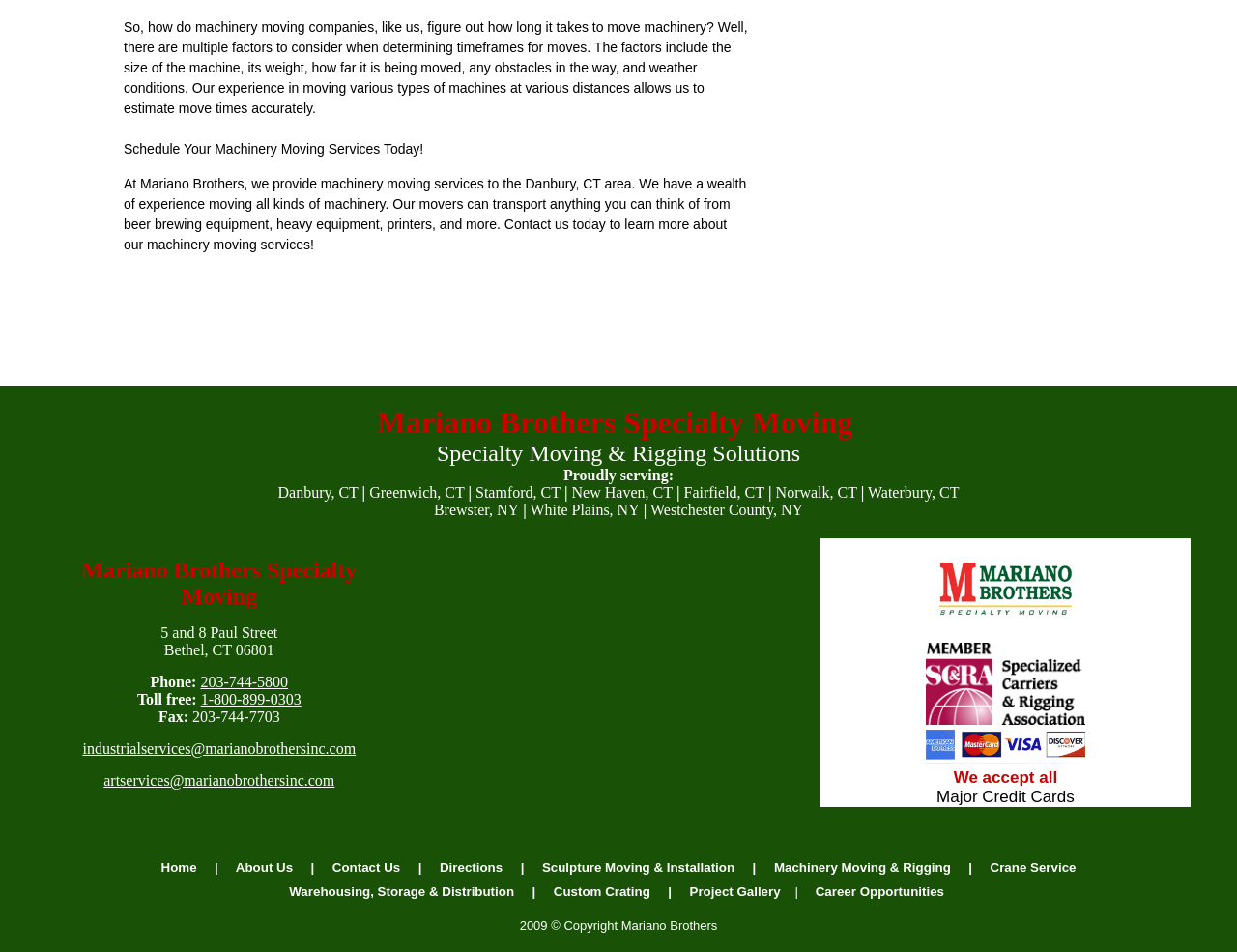Answer briefly with one word or phrase:
What is the company name?

Mariano Brothers